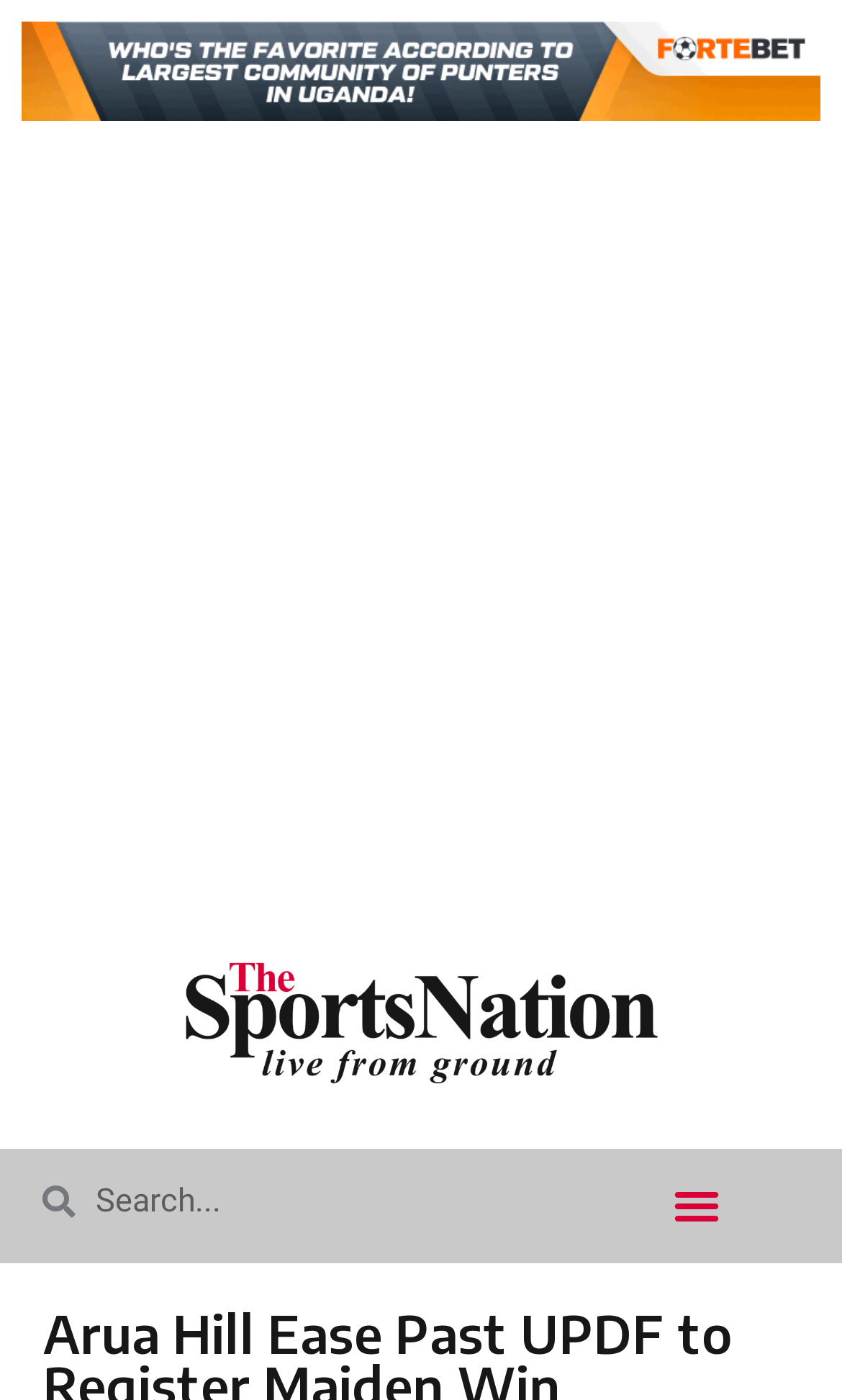Consider the image and give a detailed and elaborate answer to the question: 
What is the purpose of the search box?

The search box is a UI element that allows users to input text and search for specific content within the website. Its presence suggests that the website has a large amount of content that users may want to search through.